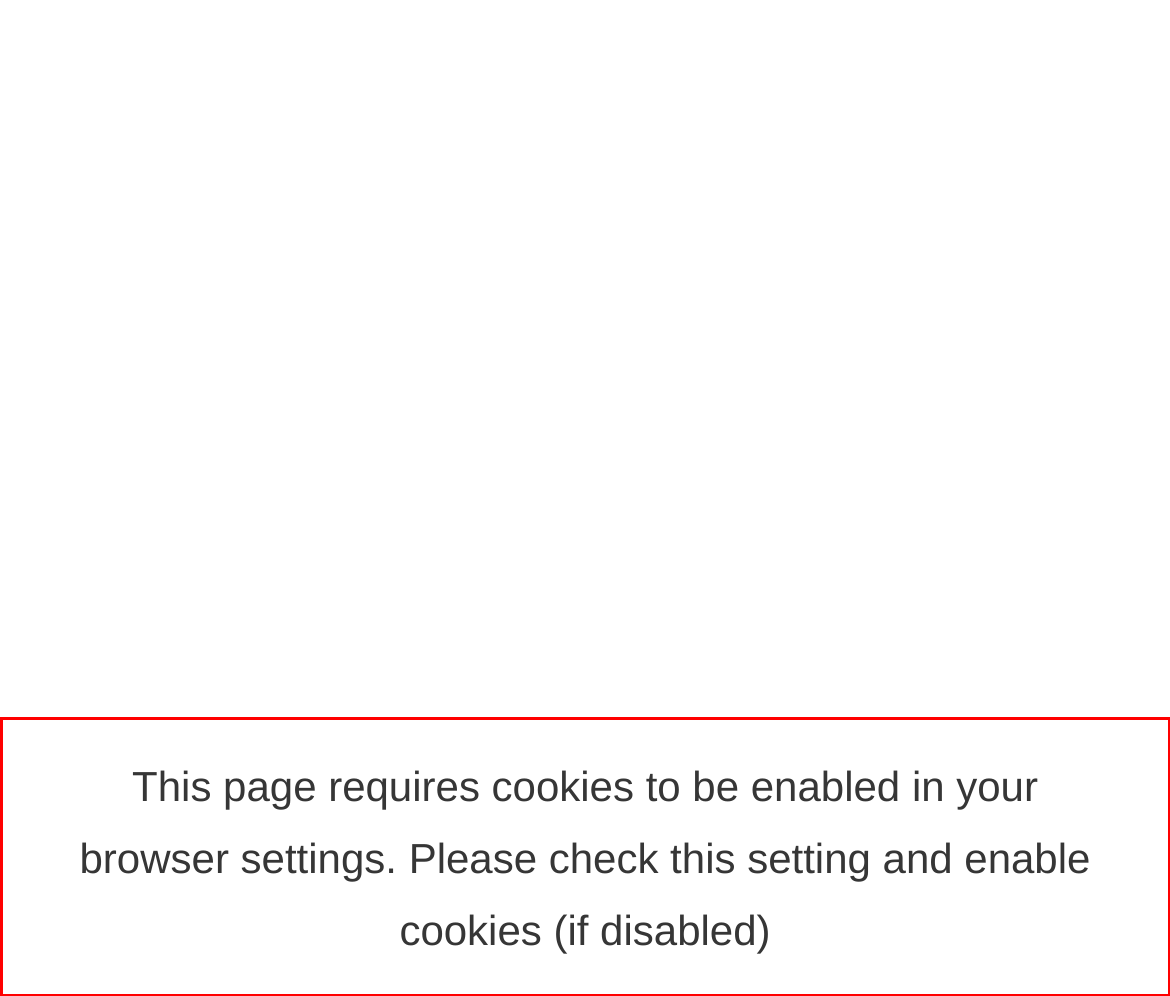Given a screenshot of a webpage, identify the red bounding box and perform OCR to recognize the text within that box.

This page requires cookies to be enabled in your browser settings. Please check this setting and enable cookies (if disabled)